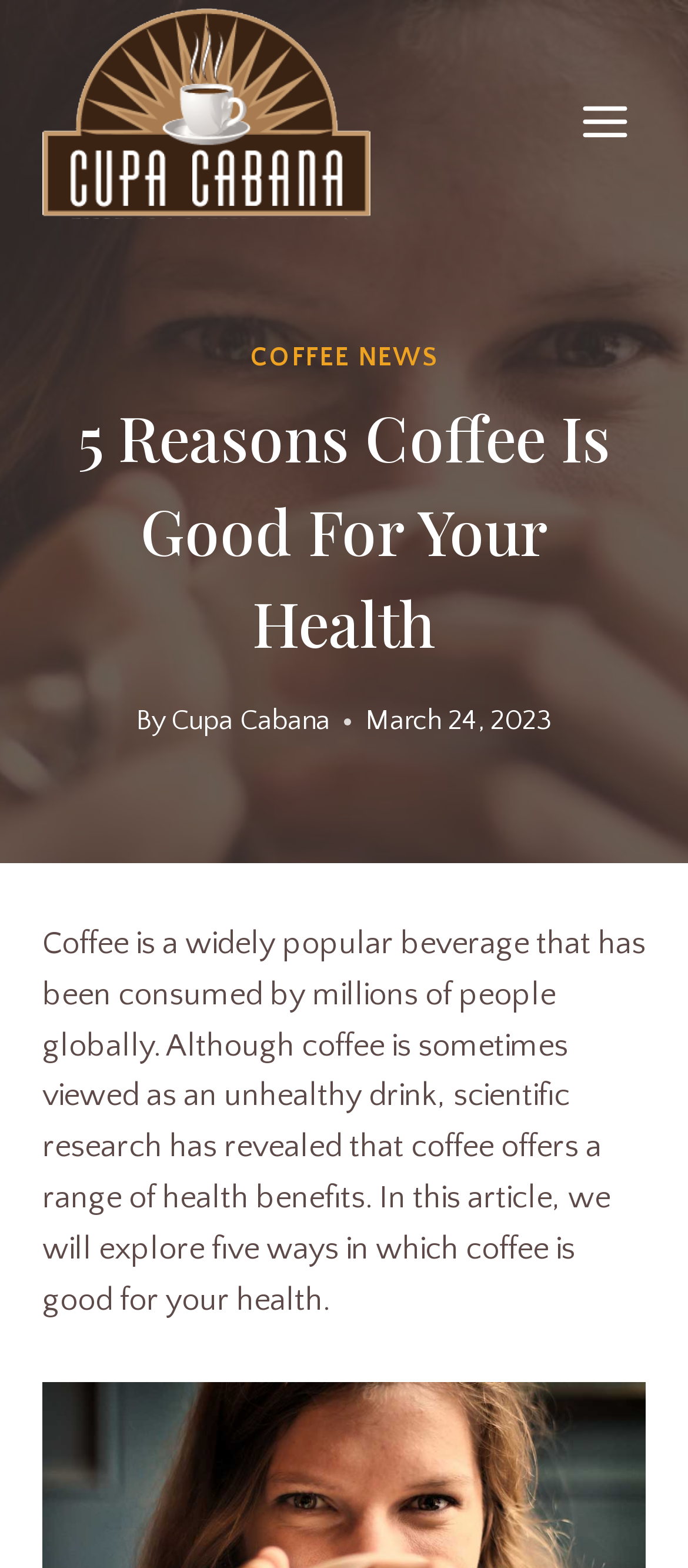Who is the author of the article?
Can you give a detailed and elaborate answer to the question?

I found the author's name by looking at the 'By' section, which mentions 'Cupa Cabana' as the author.